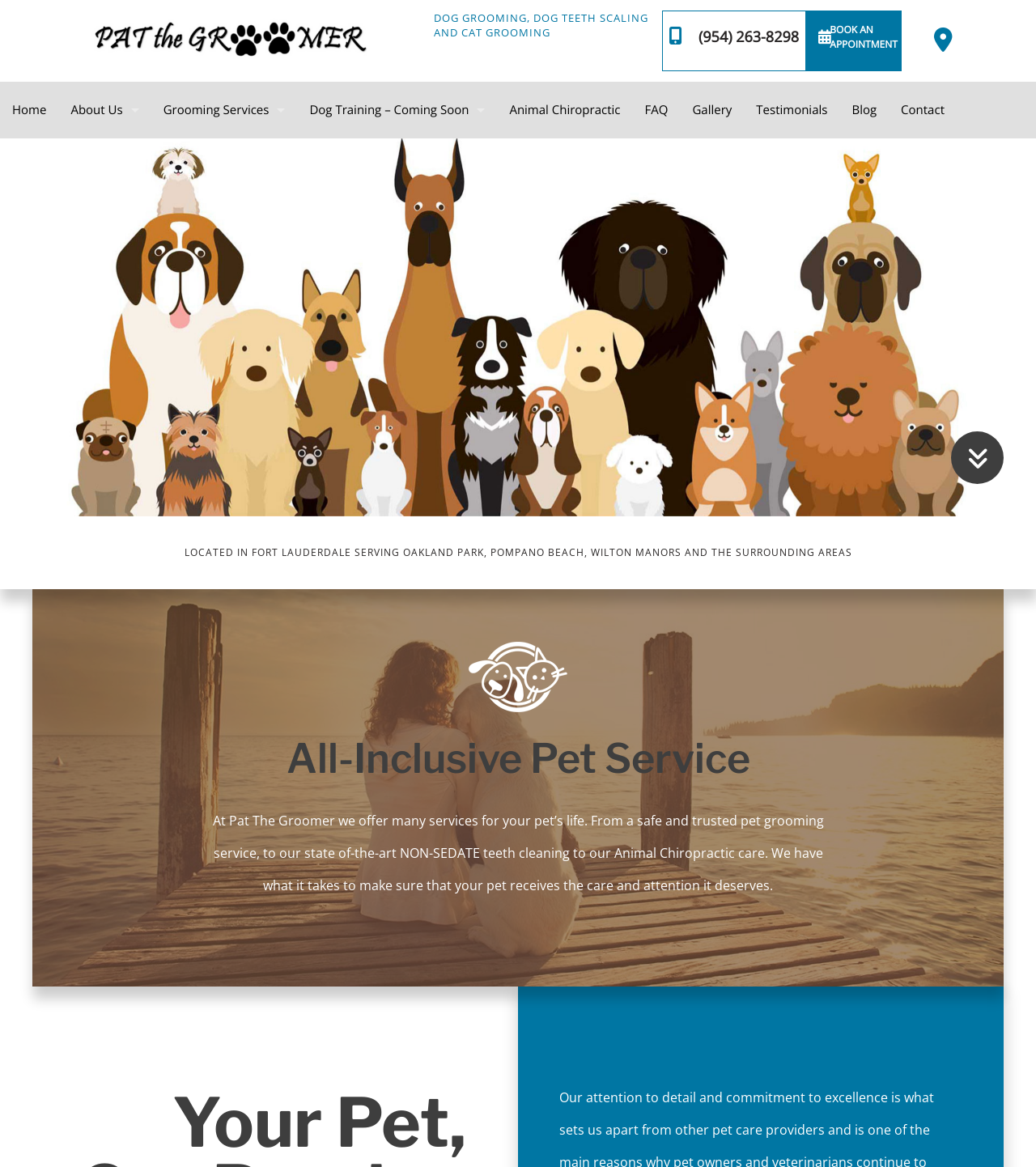What areas does Pat The Groomer serve?
Answer the question with a detailed explanation, including all necessary information.

According to the webpage, Pat The Groomer is located in Fort Lauderdale and serves surrounding areas including Oakland Park, Pompano Beach, Wilton Manors, and more.